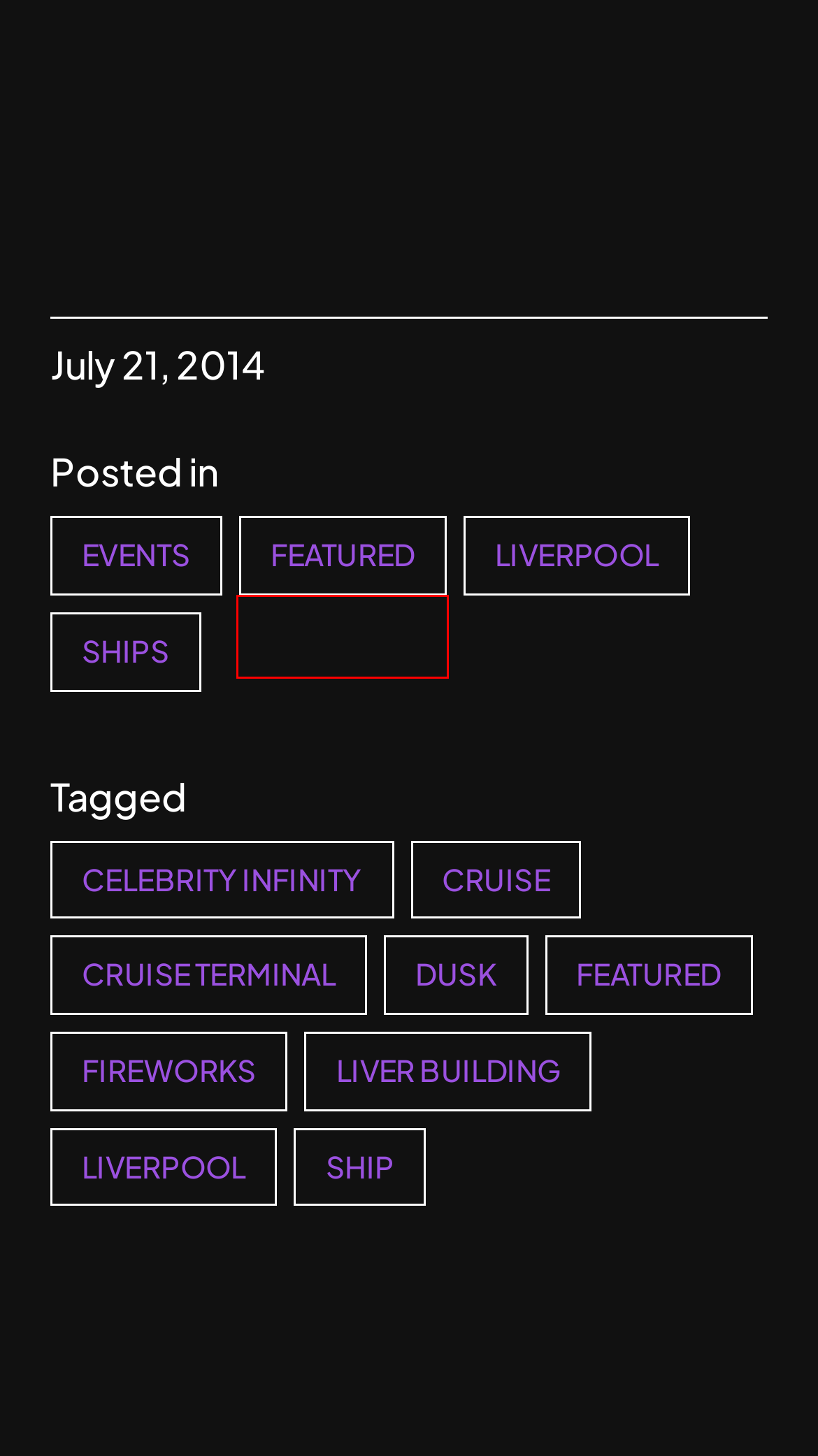Please examine the screenshot provided, which contains a red bounding box around a UI element. Select the webpage description that most accurately describes the new page displayed after clicking the highlighted element. Here are the candidates:
A. Liverpool - Pete Carr Photo
B. Events - Pete Carr Photo
C. ship - Pete Carr Photo
D. featured - Pete Carr Photo
E. celebrity infinity - Pete Carr Photo
F. Ships - Pete Carr Photo
G. Featured - Pete Carr Photo
H. Dusk - Pete Carr Photo

G